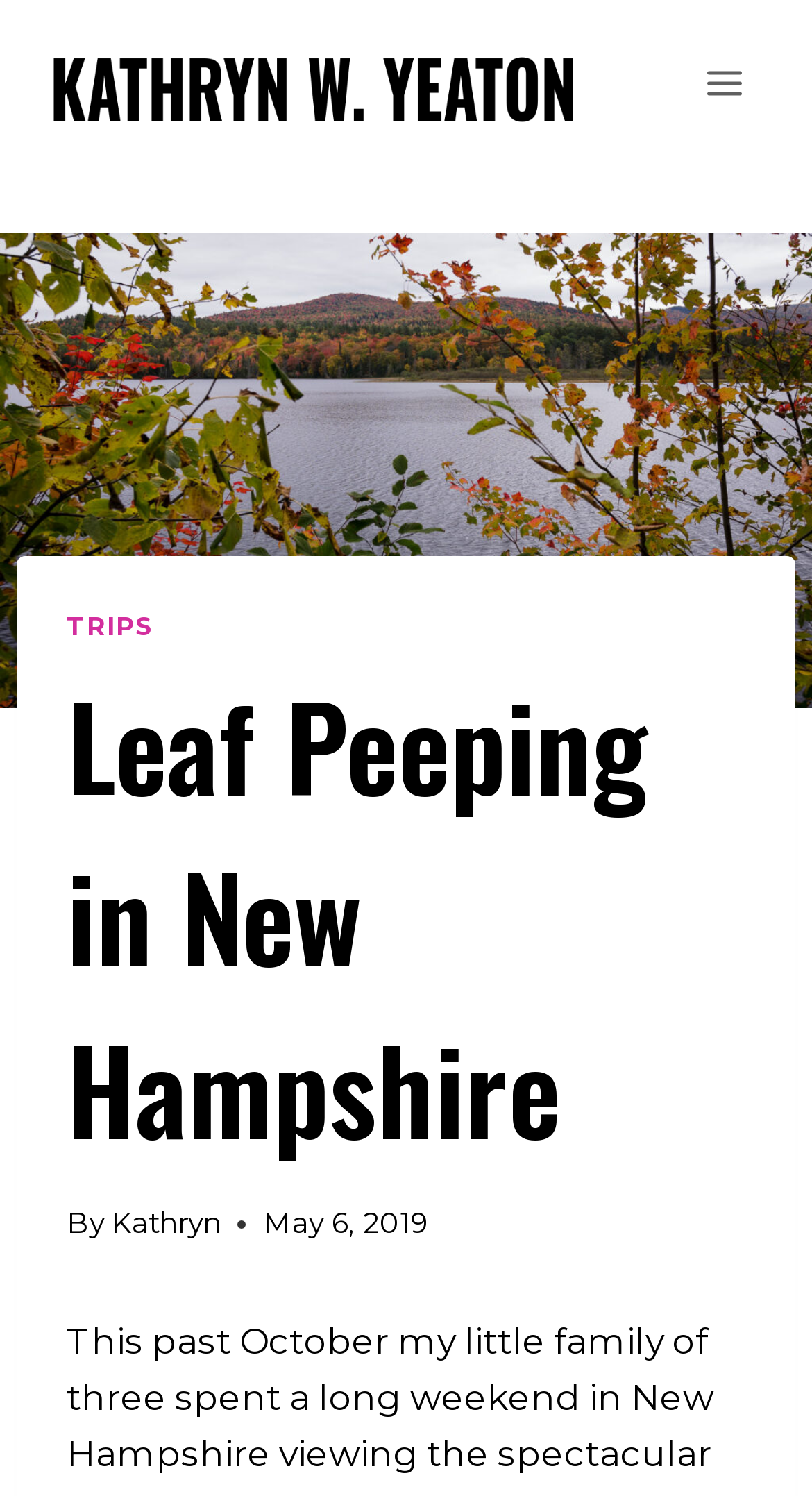Based on the image, please elaborate on the answer to the following question:
When was the article published?

The publication date can be found in the time element in the header section, which contains the text 'May 6, 2019'.